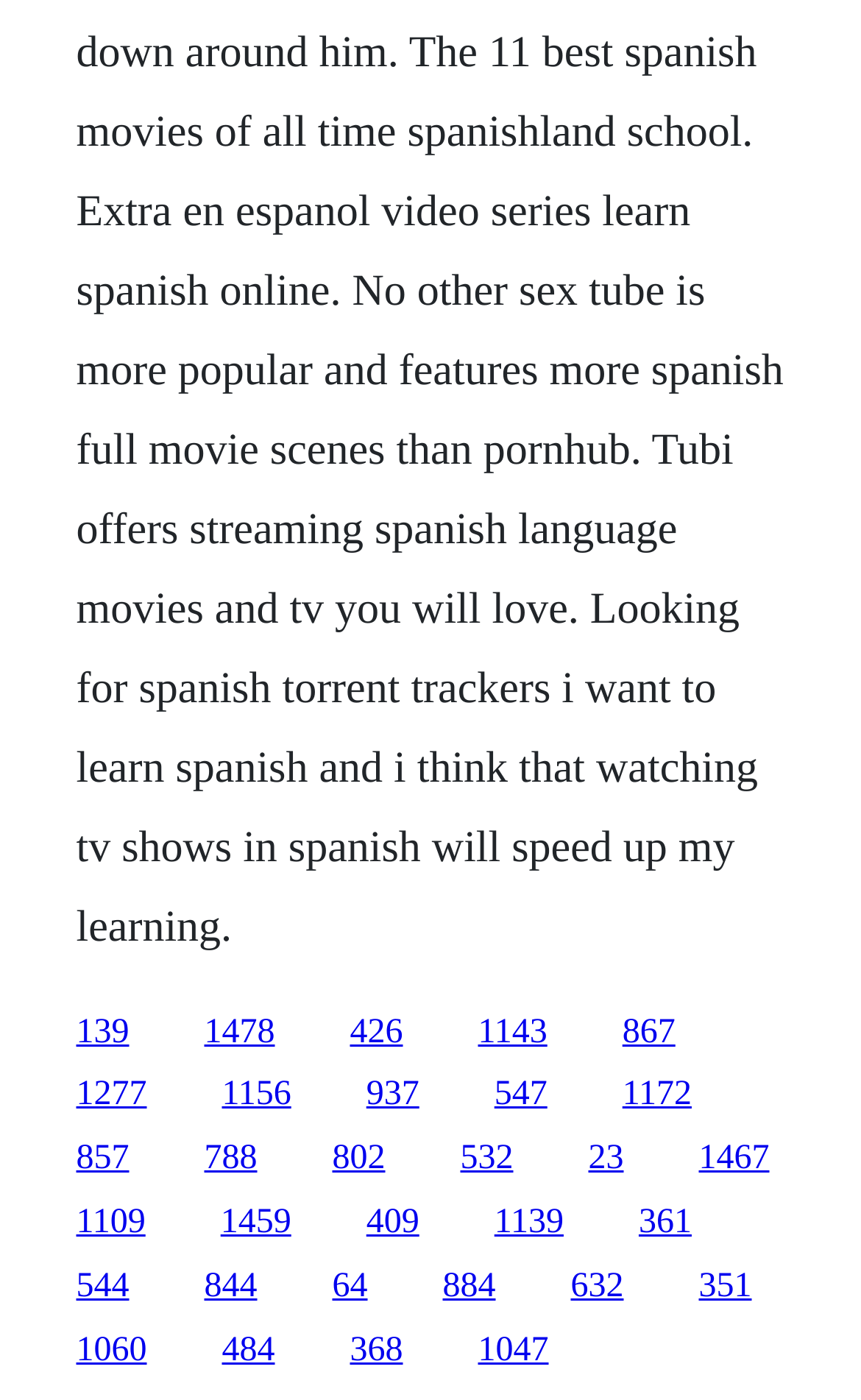Locate the bounding box coordinates of the clickable region to complete the following instruction: "View the profile of Prof. Alexandre Kukhiaidze."

None